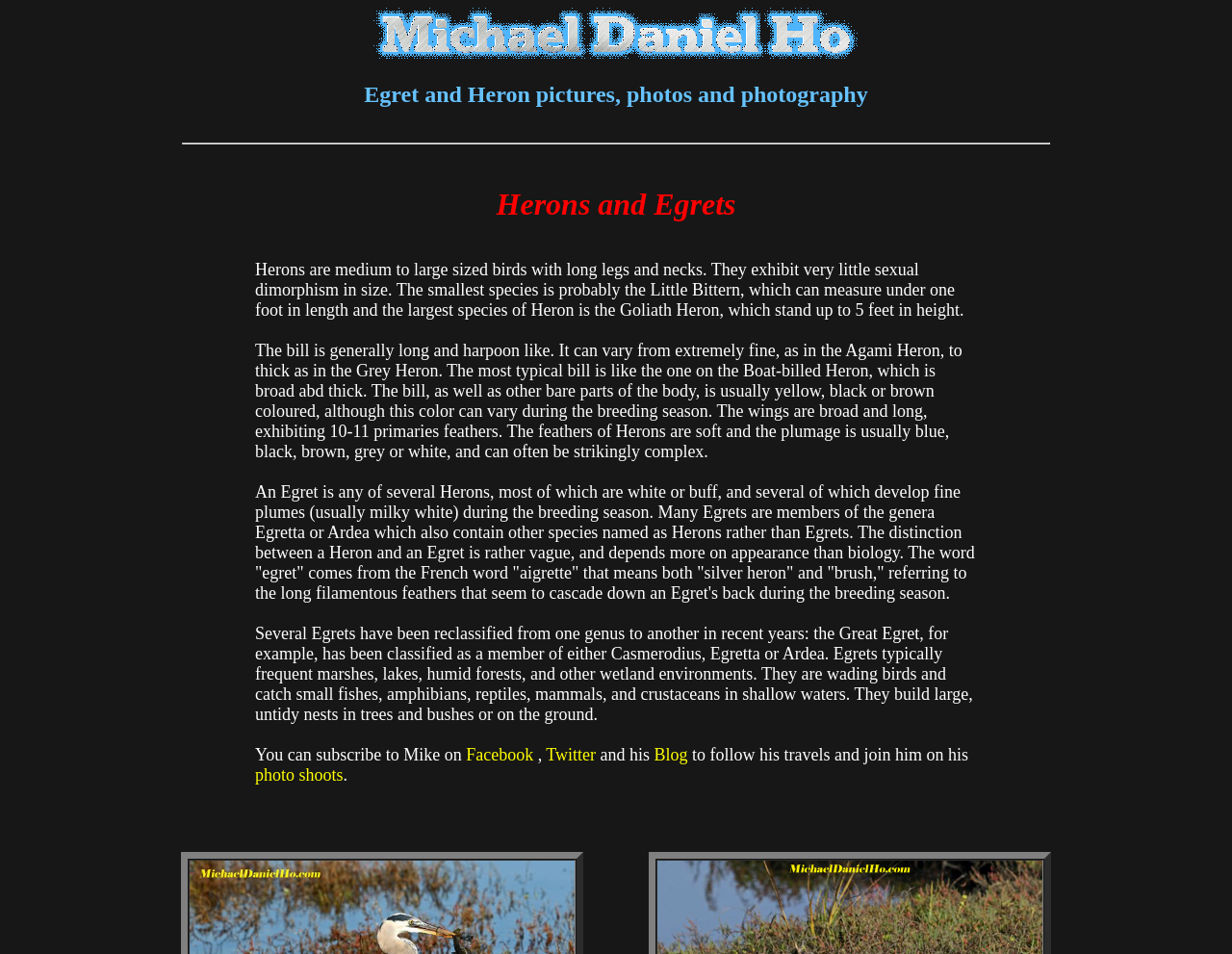What is the typical bill shape of Herons?
Using the image as a reference, answer the question with a short word or phrase.

Long and harpoon-like